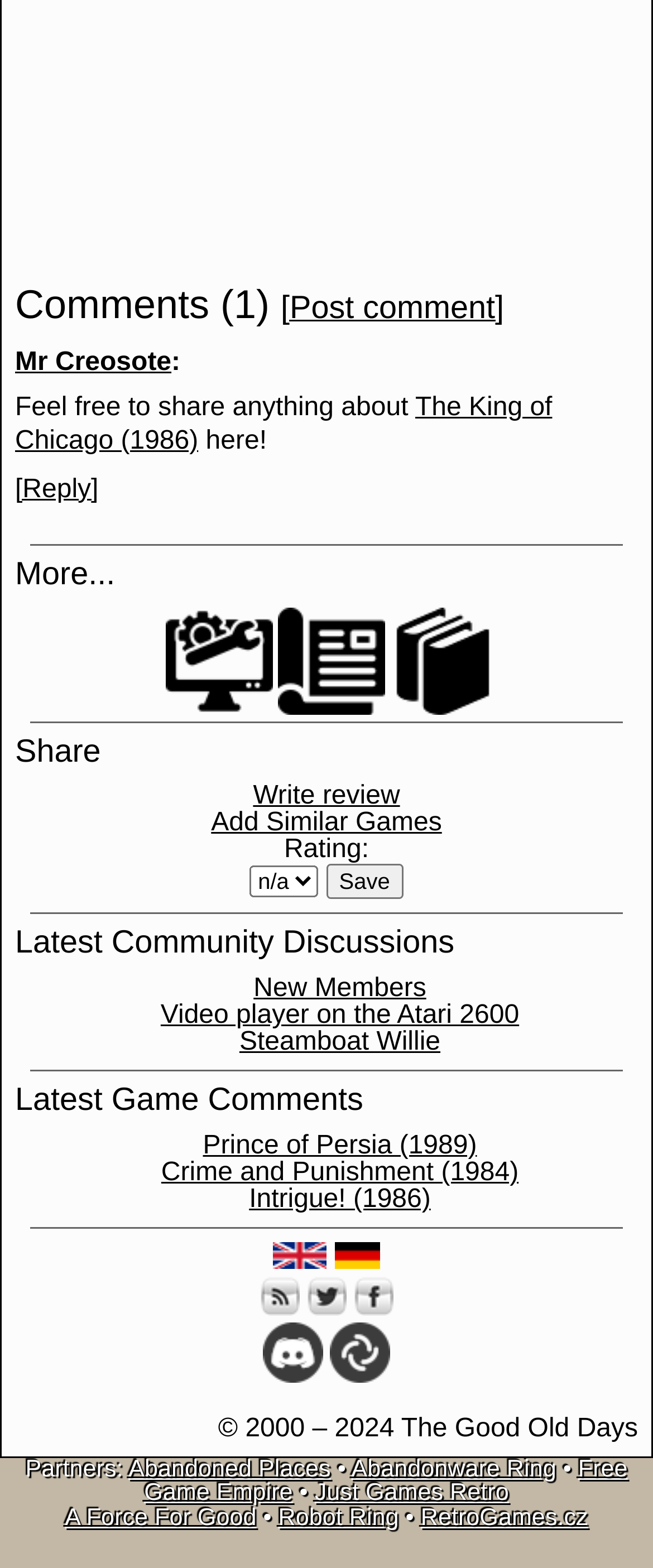Respond with a single word or phrase to the following question: What is the name of the website?

The Good Old Days